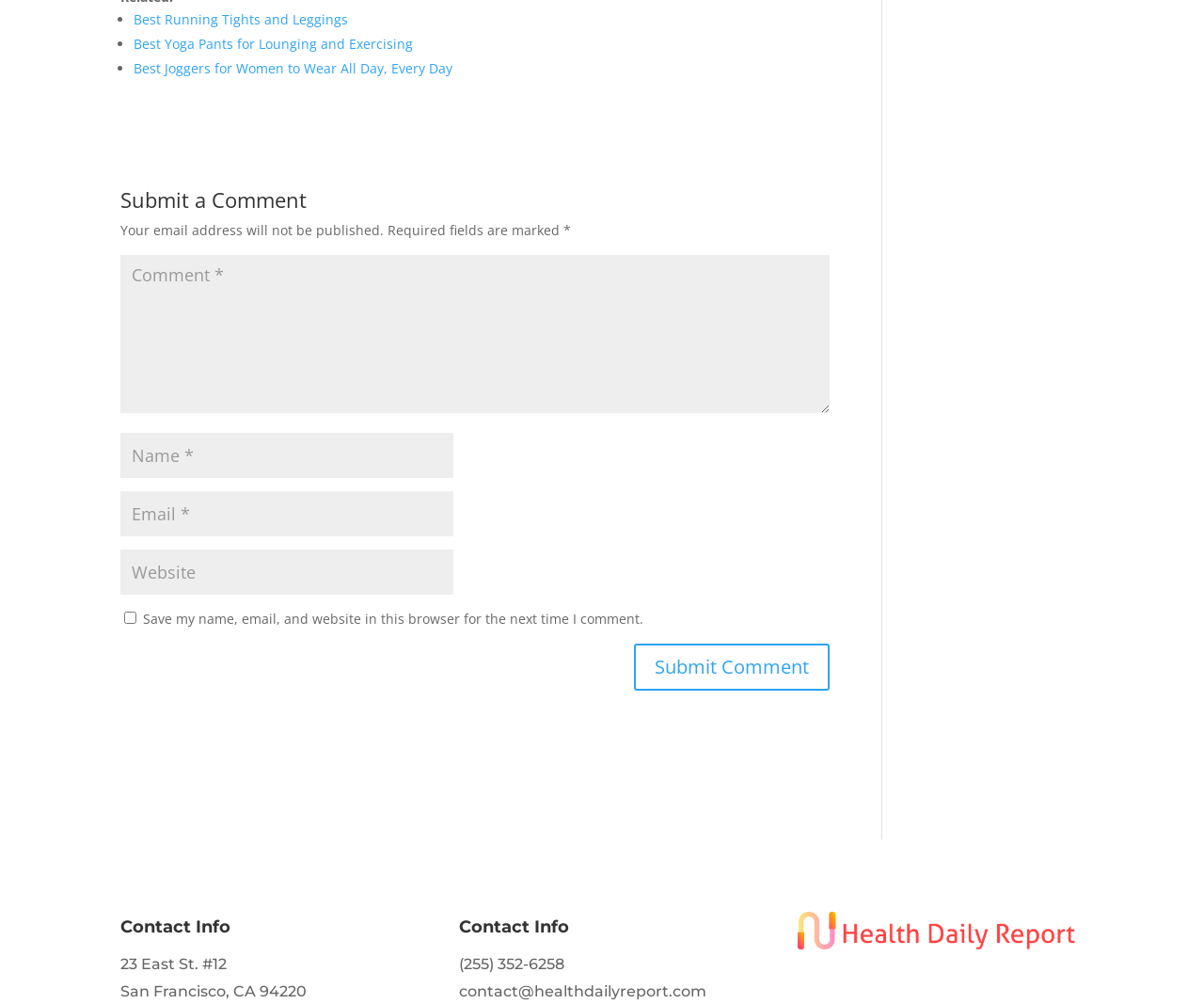Highlight the bounding box coordinates of the region I should click on to meet the following instruction: "Search for something".

None